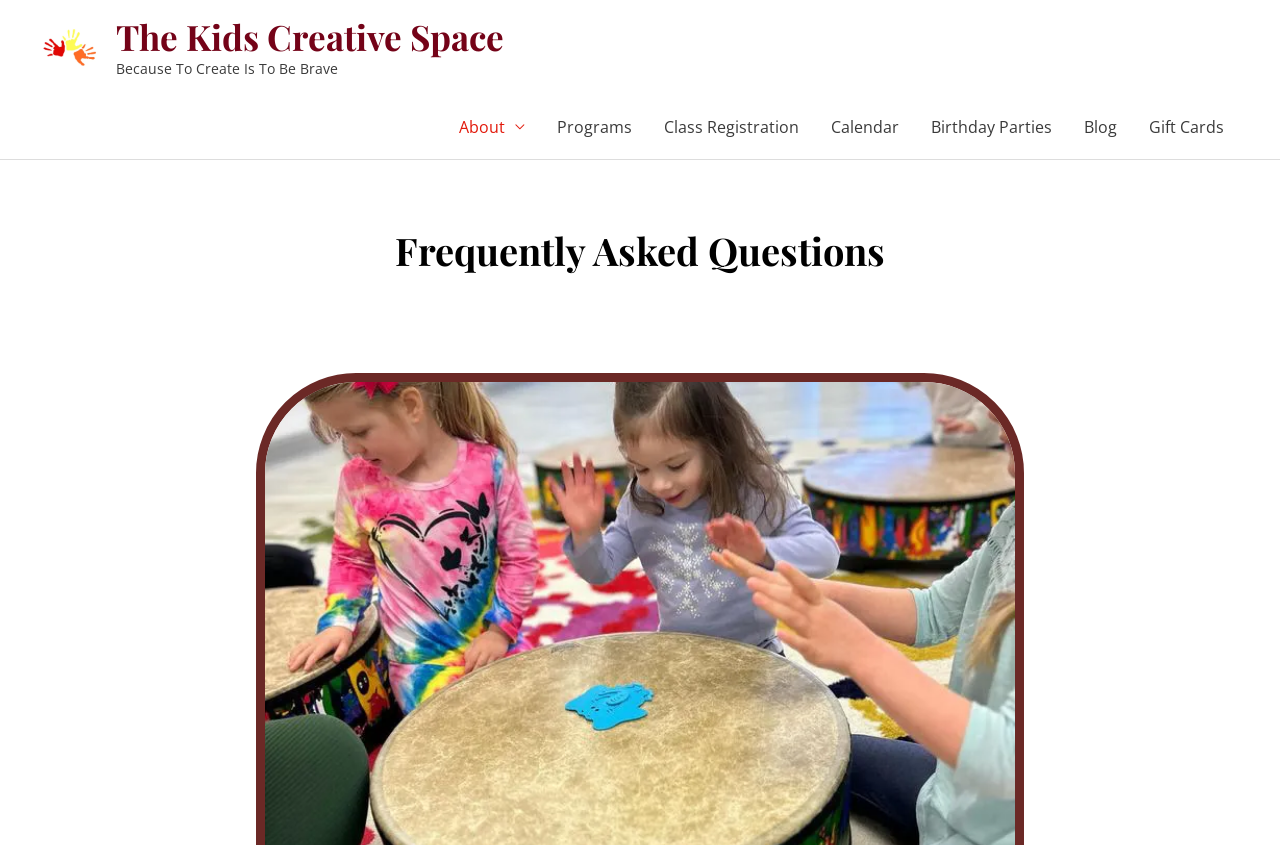Can you look at the image and give a comprehensive answer to the question:
What is the title of the FAQ section?

I identified the title of the FAQ section by looking at the heading element with the text 'Frequently Asked Questions' which is located below the navigation links.